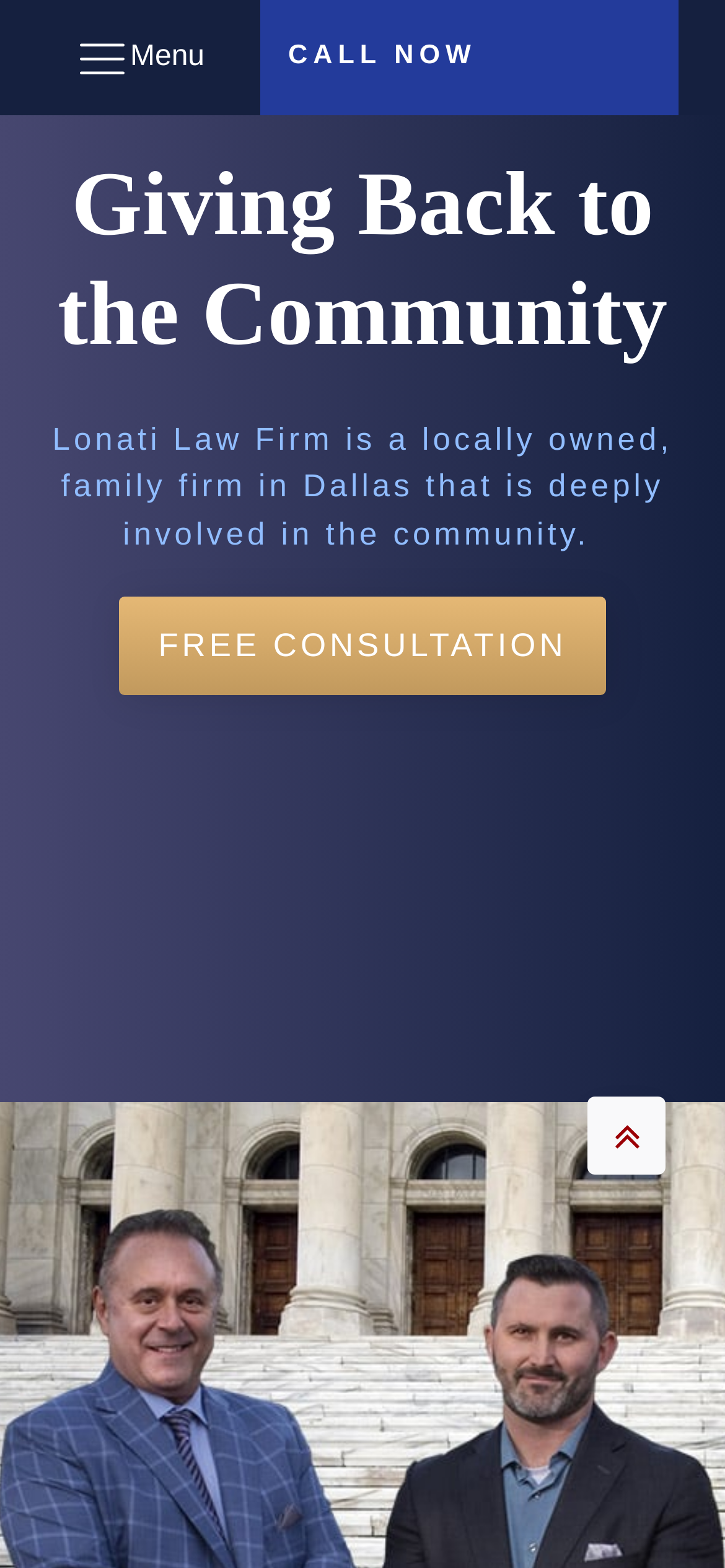Find and provide the bounding box coordinates for the UI element described here: "parent_node: ATTORNEY REFERRALS". The coordinates should be given as four float numbers between 0 and 1: [left, top, right, bottom].

[0.81, 0.699, 0.918, 0.749]